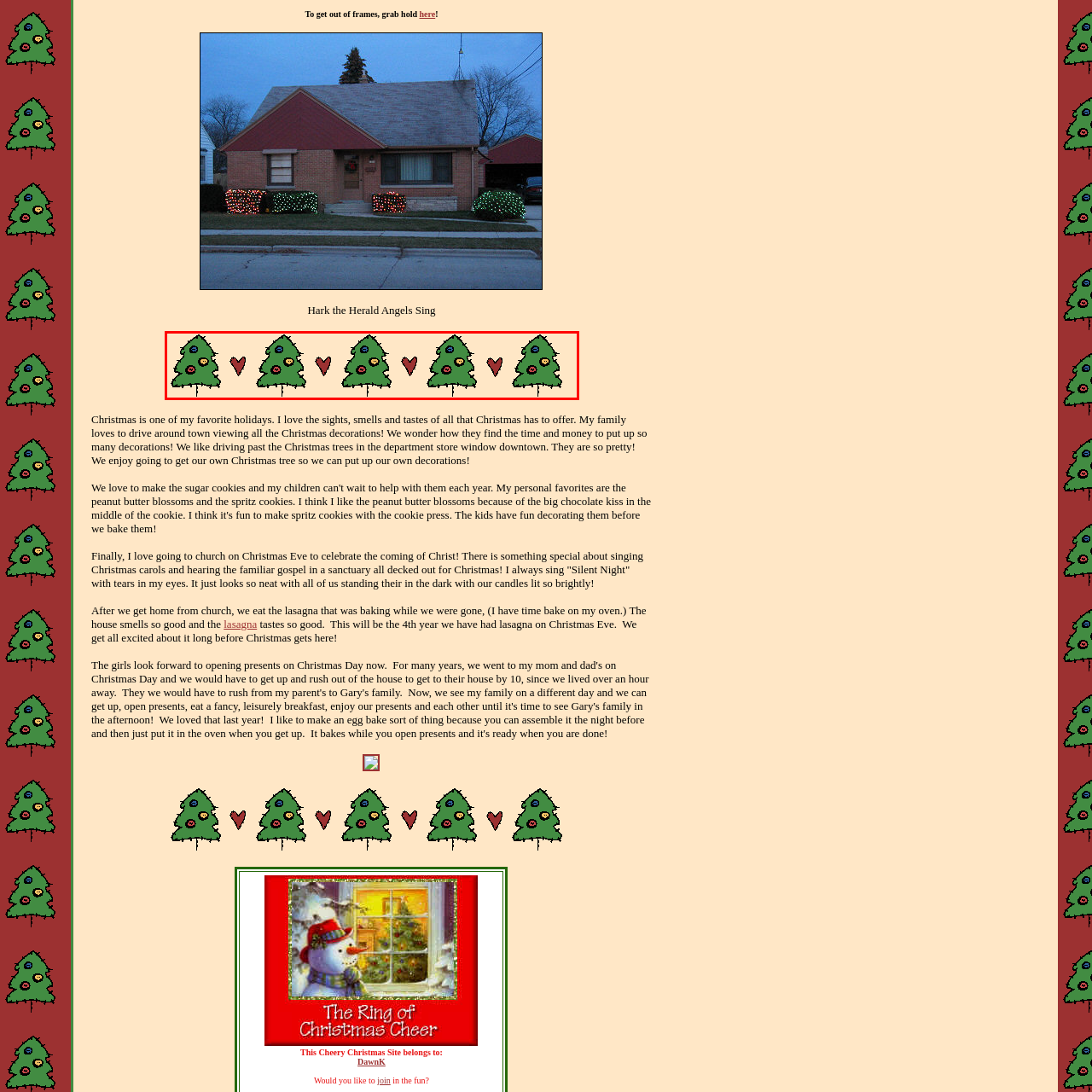Give an in-depth explanation of the image captured within the red boundary.

The image features a whimsical pattern of Christmas trees adorned with colorful ornaments, interspersed with red hearts. Each tree is depicted in a vibrant green, showcasing a playful and festive design ideal for the holiday season. The background is a soft beige, enhancing the cheerful aesthetics of the trees and hearts. This illustration captures the joyous spirit of Christmas, reflecting the warmth and love associated with holiday celebrations. Perfectly suited for seasonal decorations, it evokes a sense of nostalgia and festive cheer.